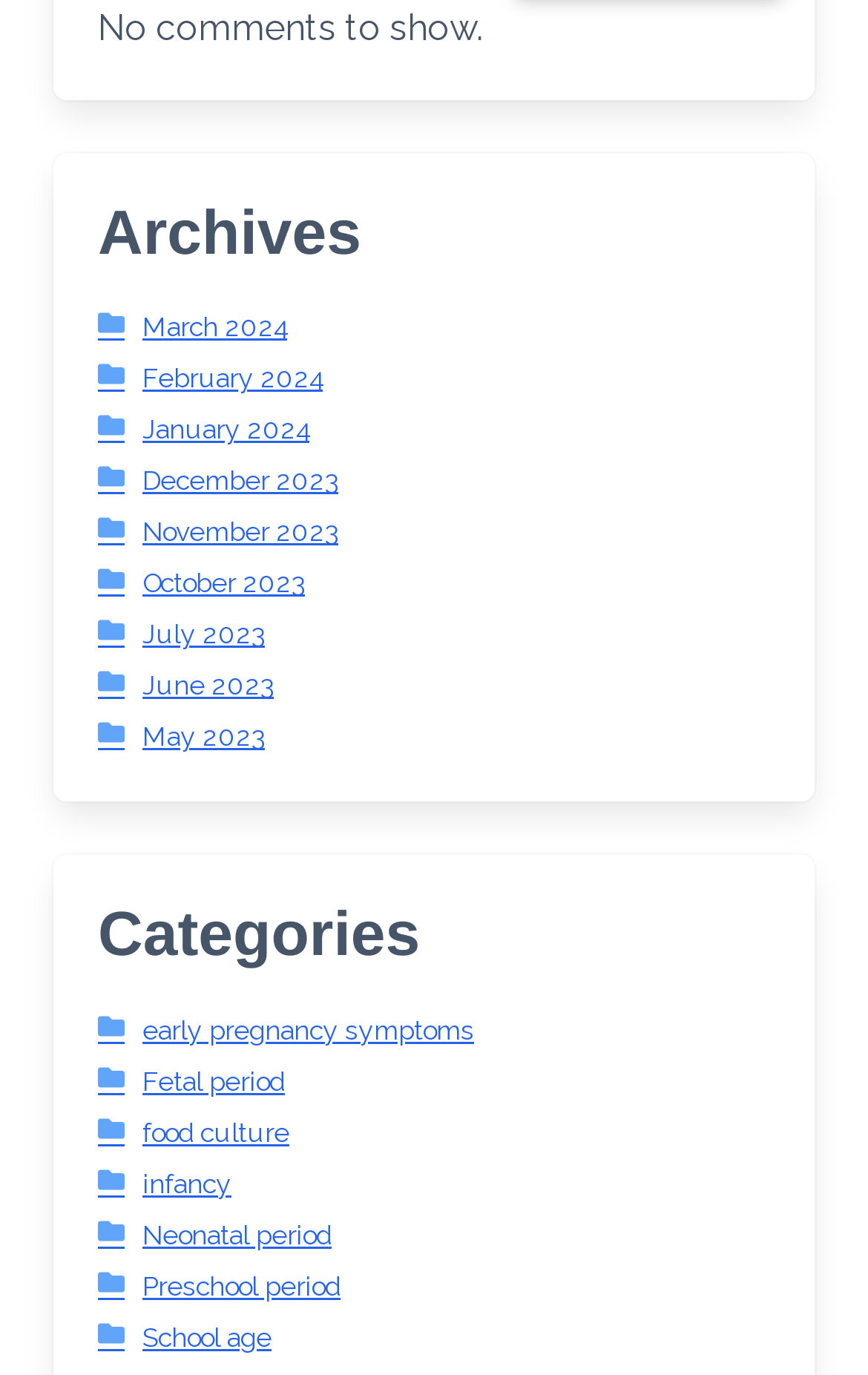Please identify the bounding box coordinates of the element's region that I should click in order to complete the following instruction: "View archives for March 2024". The bounding box coordinates consist of four float numbers between 0 and 1, i.e., [left, top, right, bottom].

[0.113, 0.227, 0.331, 0.25]